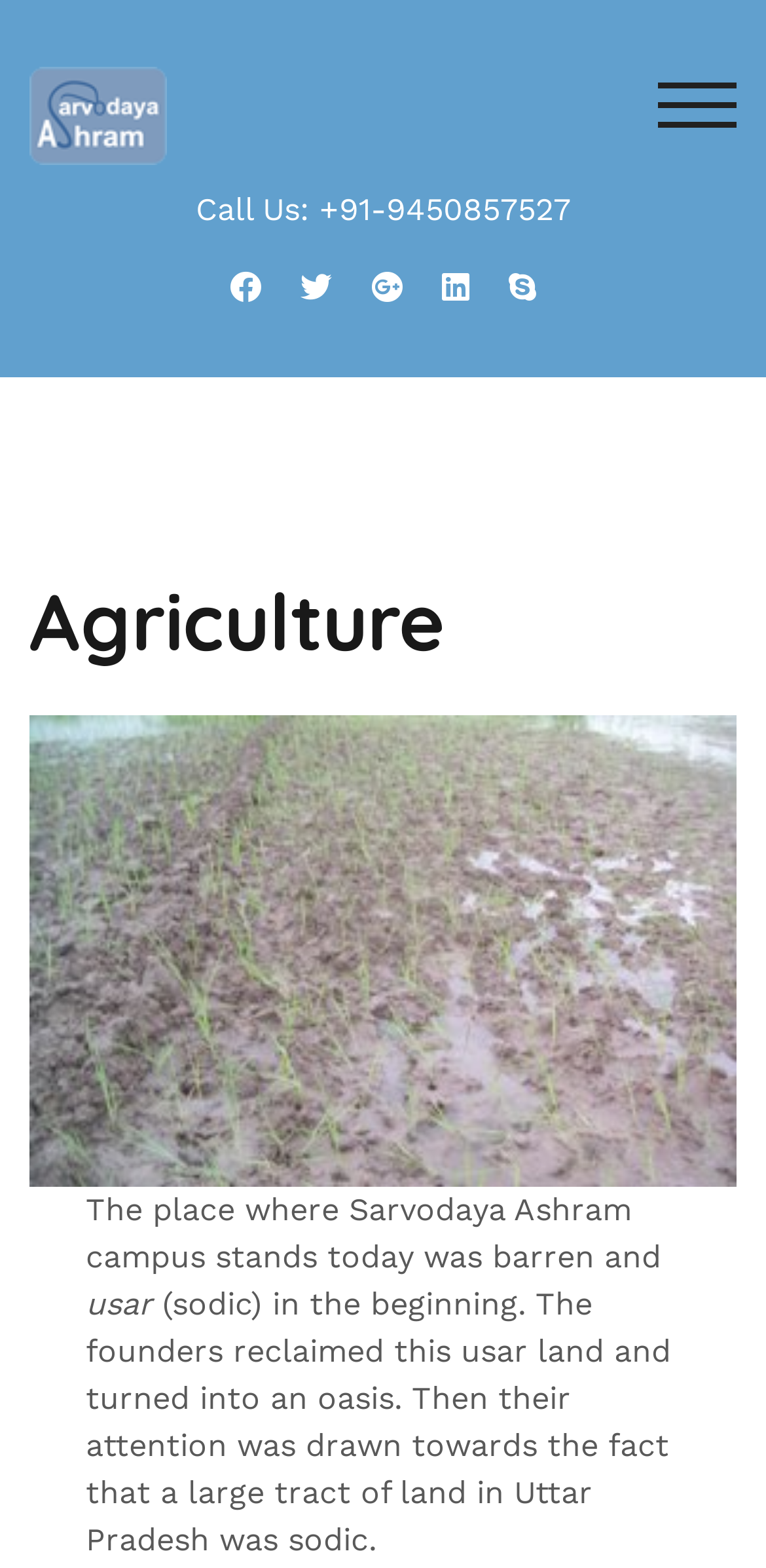What is the purpose of the button at the top right?
Using the image as a reference, answer the question in detail.

I found the answer by looking at the button element with the text 'TOGGLE MOBILE MENU' located at [0.859, 0.045, 0.962, 0.083].